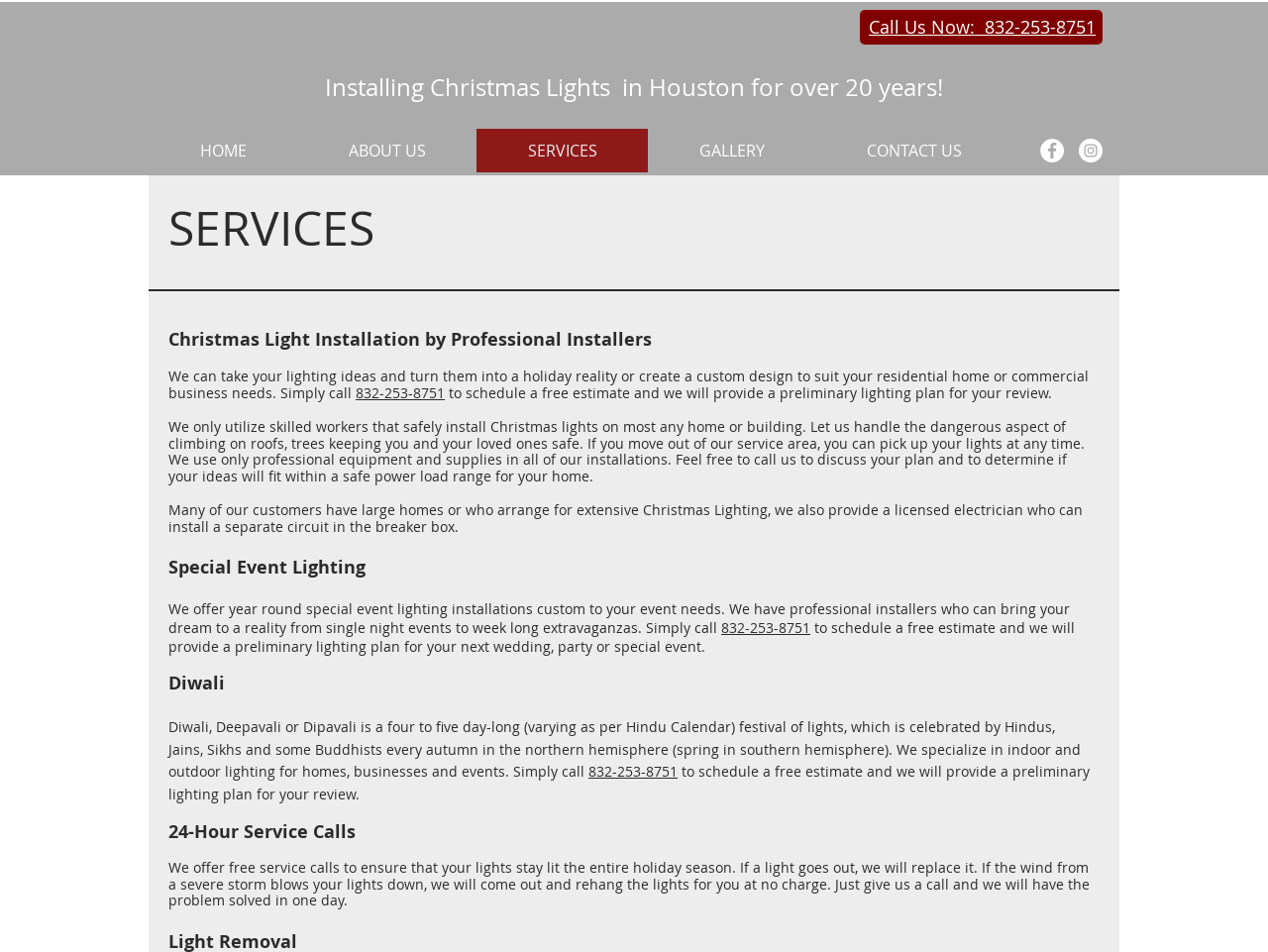What is the purpose of the company's 24-Hour Service Calls?
Examine the image and give a concise answer in one word or a short phrase.

To ensure lights stay lit during the holiday season